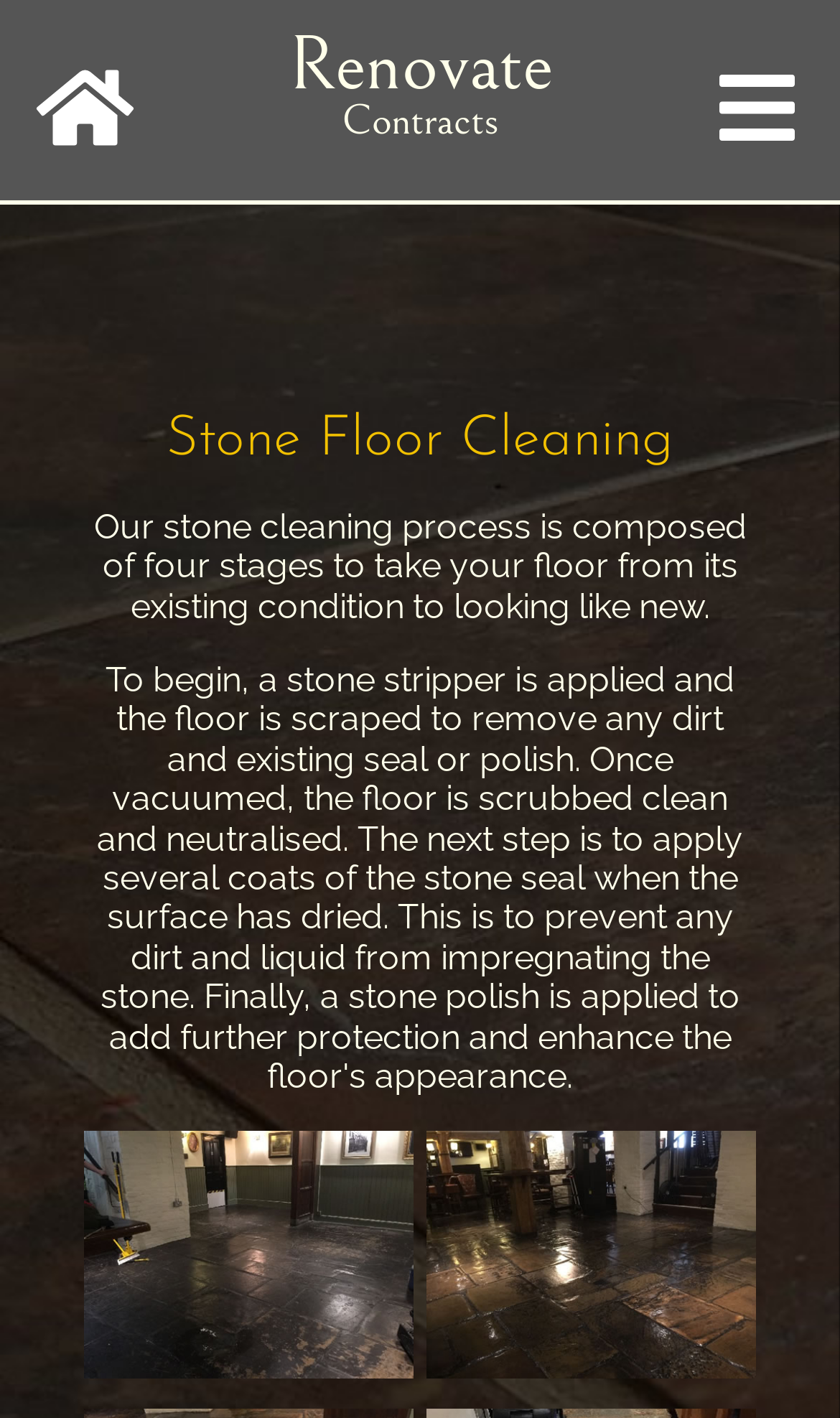Please provide a comprehensive response to the question below by analyzing the image: 
What is the purpose of the service?

The webpage implies that the purpose of the Stone Floor Cleaning service is to revive and refresh existing dirty and dull stone flooring, making it look like new.